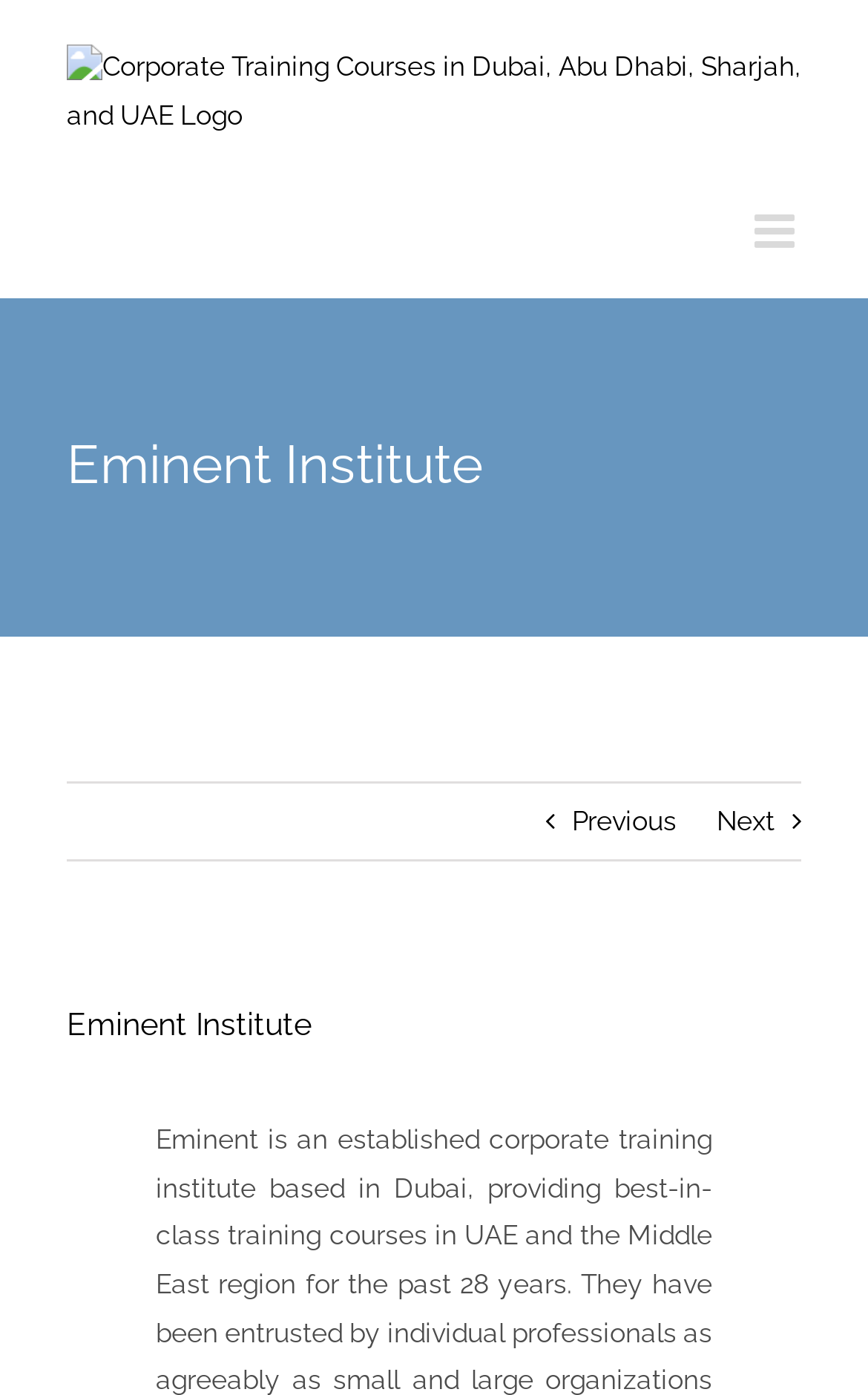How many headings are there with the text 'Eminent Institute'?
Look at the image and answer the question using a single word or phrase.

2